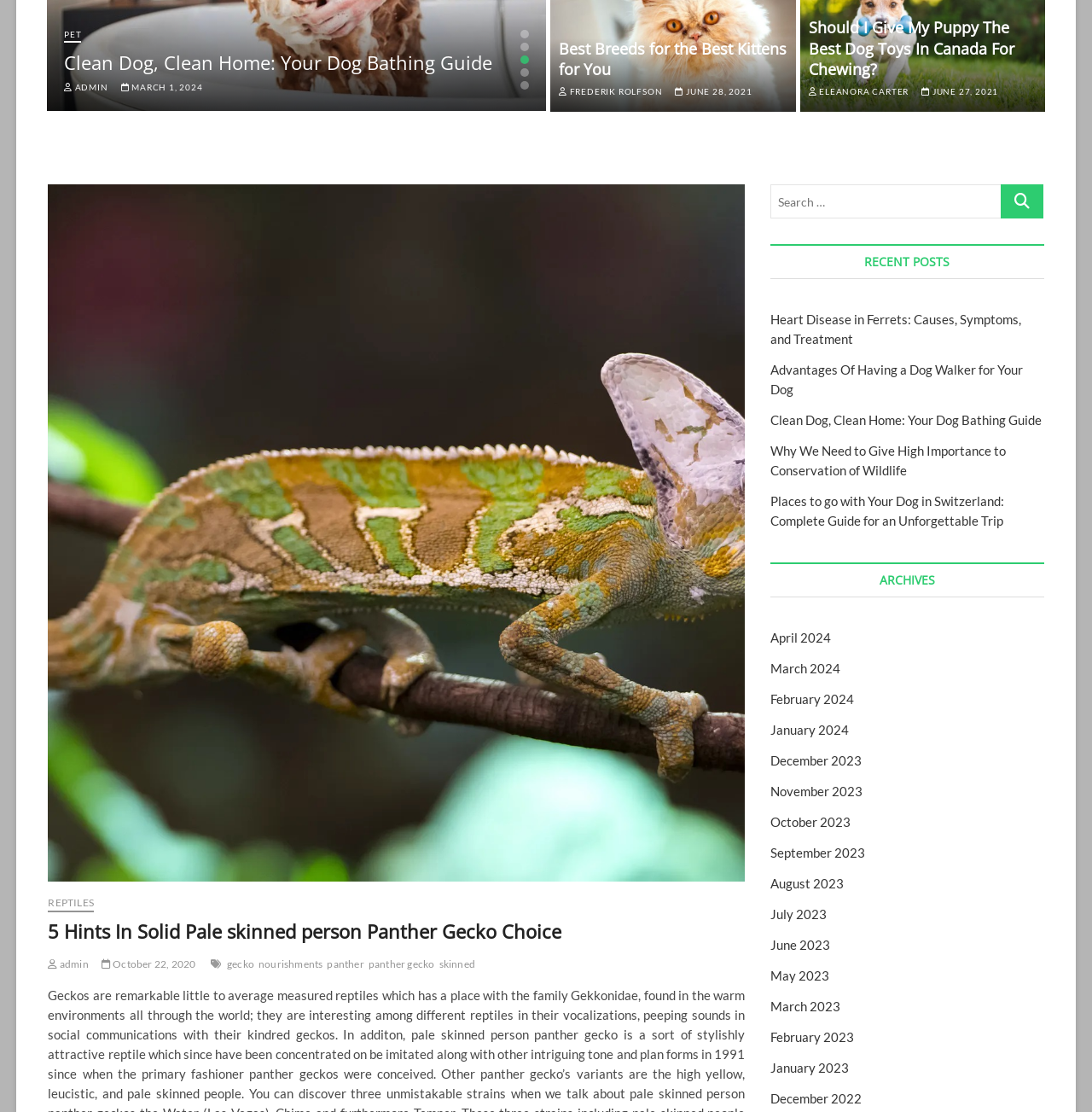Using the format (top-left x, top-left y, bottom-right x, bottom-right y), and given the element description, identify the bounding box coordinates within the screenshot: Add to calendar

None